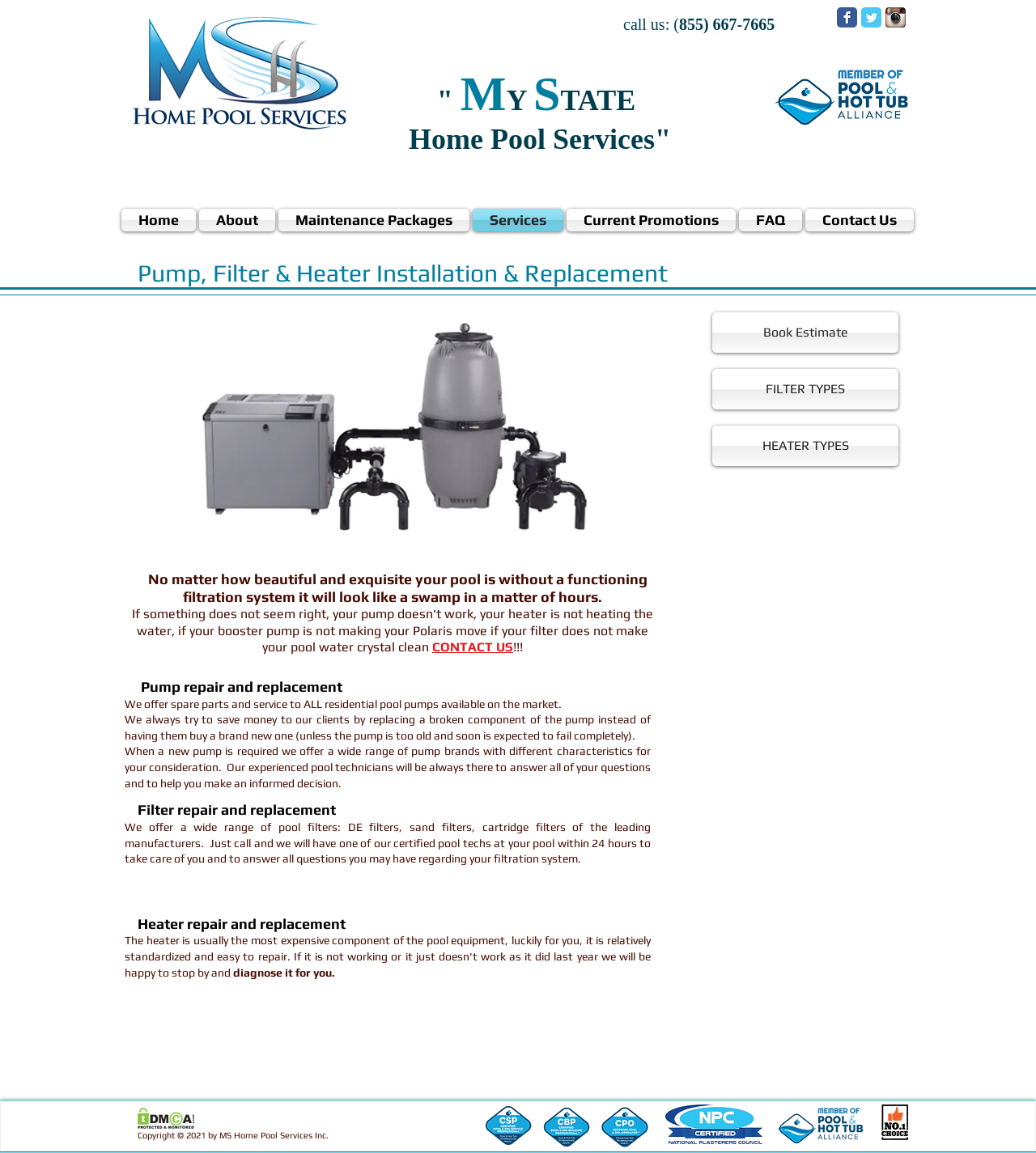Can you find and generate the webpage's heading?

call us: (855) 667-7665​